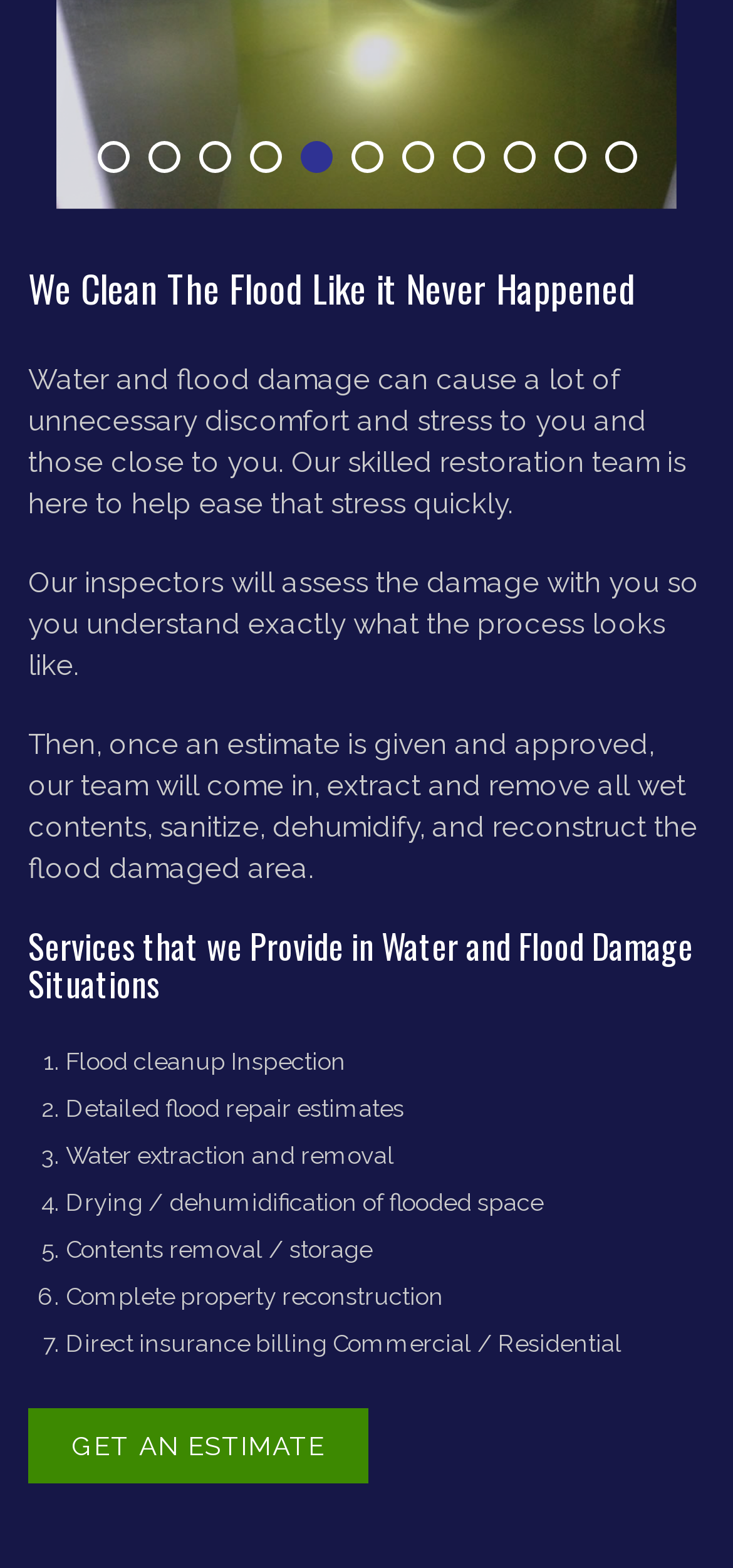How many services are listed on this webpage?
Based on the image, answer the question with a single word or brief phrase.

7